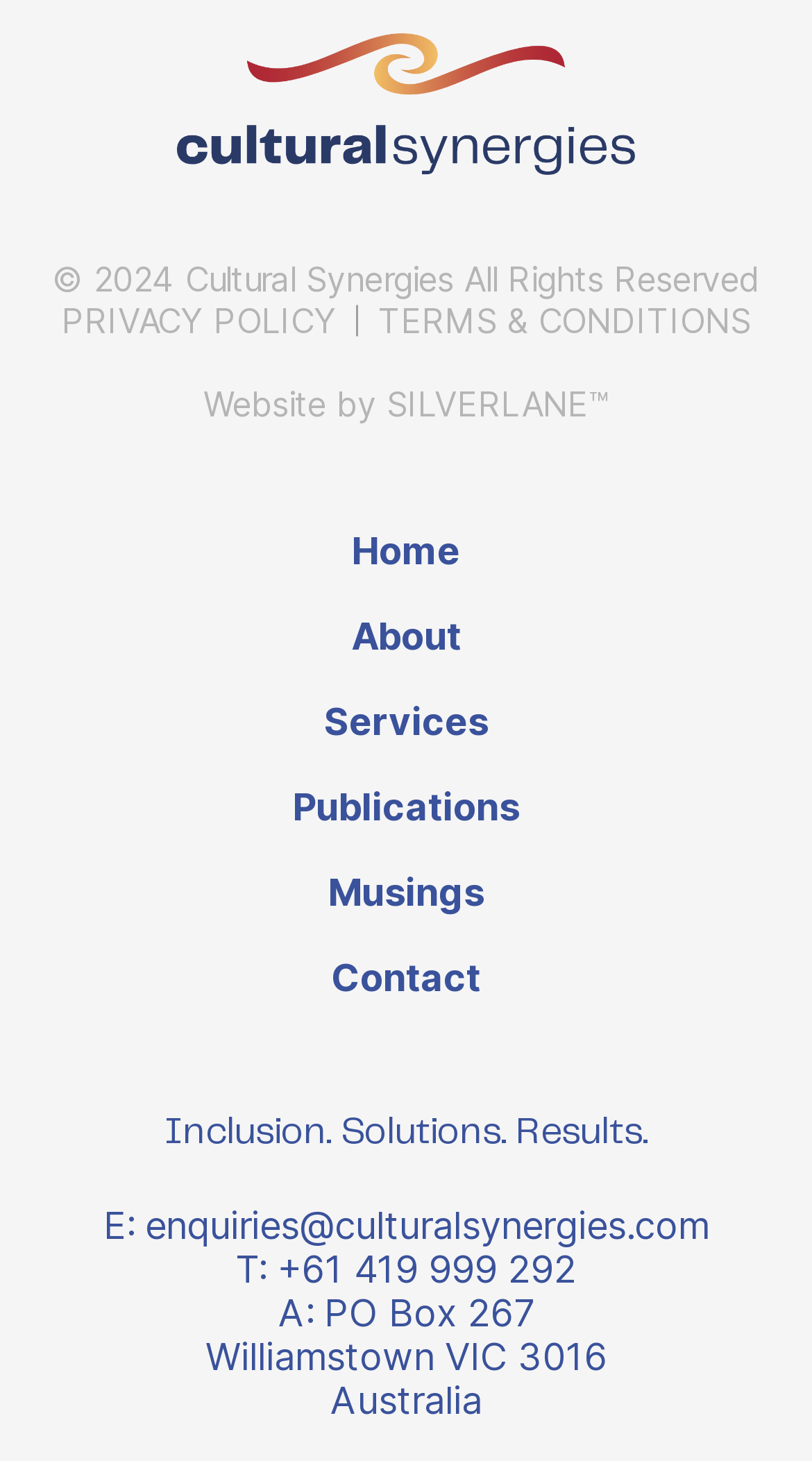Find the bounding box coordinates of the element's region that should be clicked in order to follow the given instruction: "Learn more about the company". The coordinates should consist of four float numbers between 0 and 1, i.e., [left, top, right, bottom].

[0.087, 0.42, 0.913, 0.45]